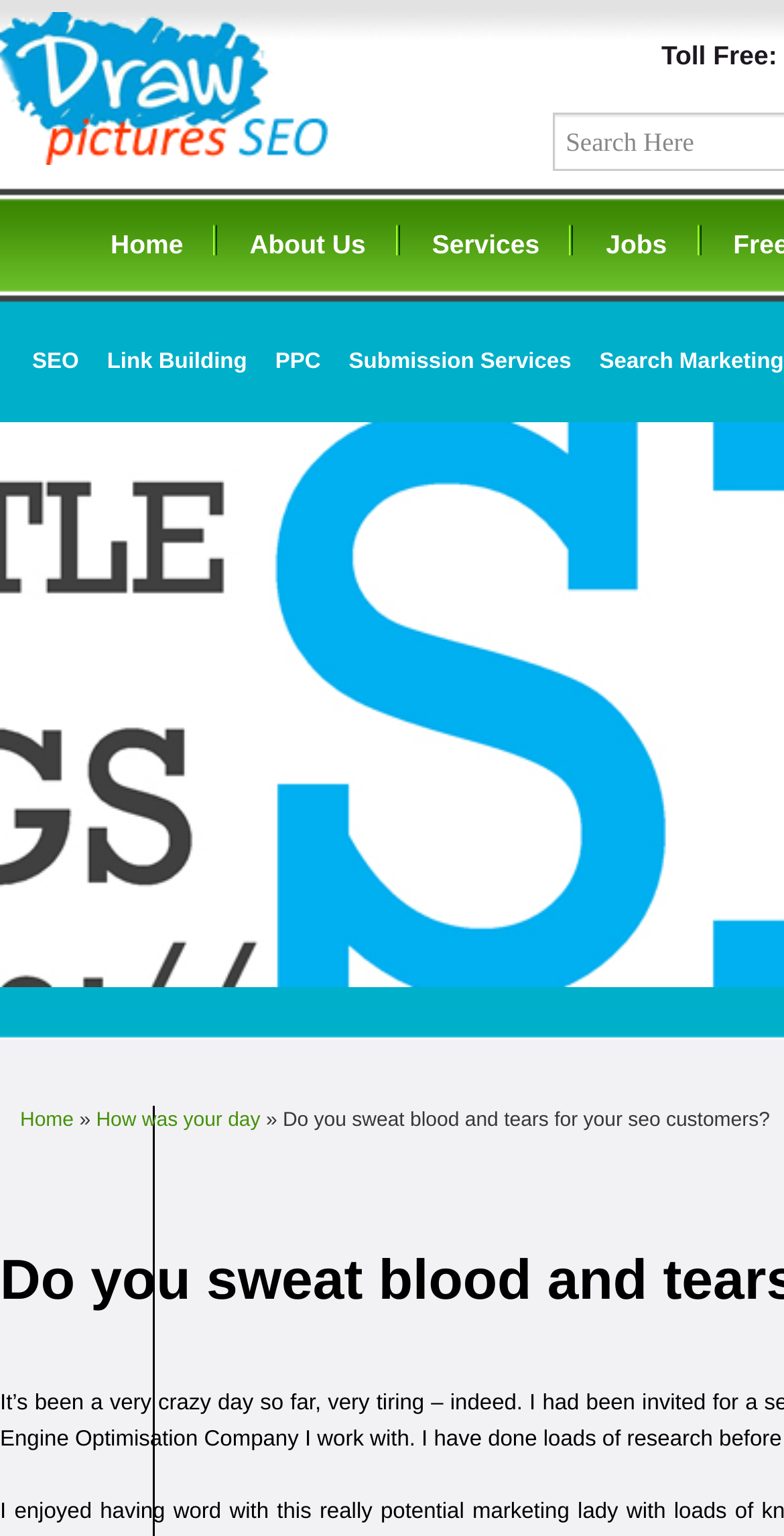Craft a detailed narrative of the webpage's structure and content.

The webpage is about Draw Pictures Brighton, an internet marketing company that offers SEO services. At the top left of the page, there is a logo image with the company name "Draw Pictures - Internet Marketing Company". Next to the logo, there is a search bar with a label "Search Here". 

Below the logo and search bar, there is a navigation menu with five links: "Home", "About Us", "Services", "Jobs", and "SEO". The "SEO" link is followed by three more links: "Link Building", "PPC", and "Submission Services". 

Further down the page, there is a section with a link "How was your day" and a text "Do you sweat blood and tears for your seo customers?", which seems to be a blog post or article title. There is also a "Home" link and a "»" symbol in this section.